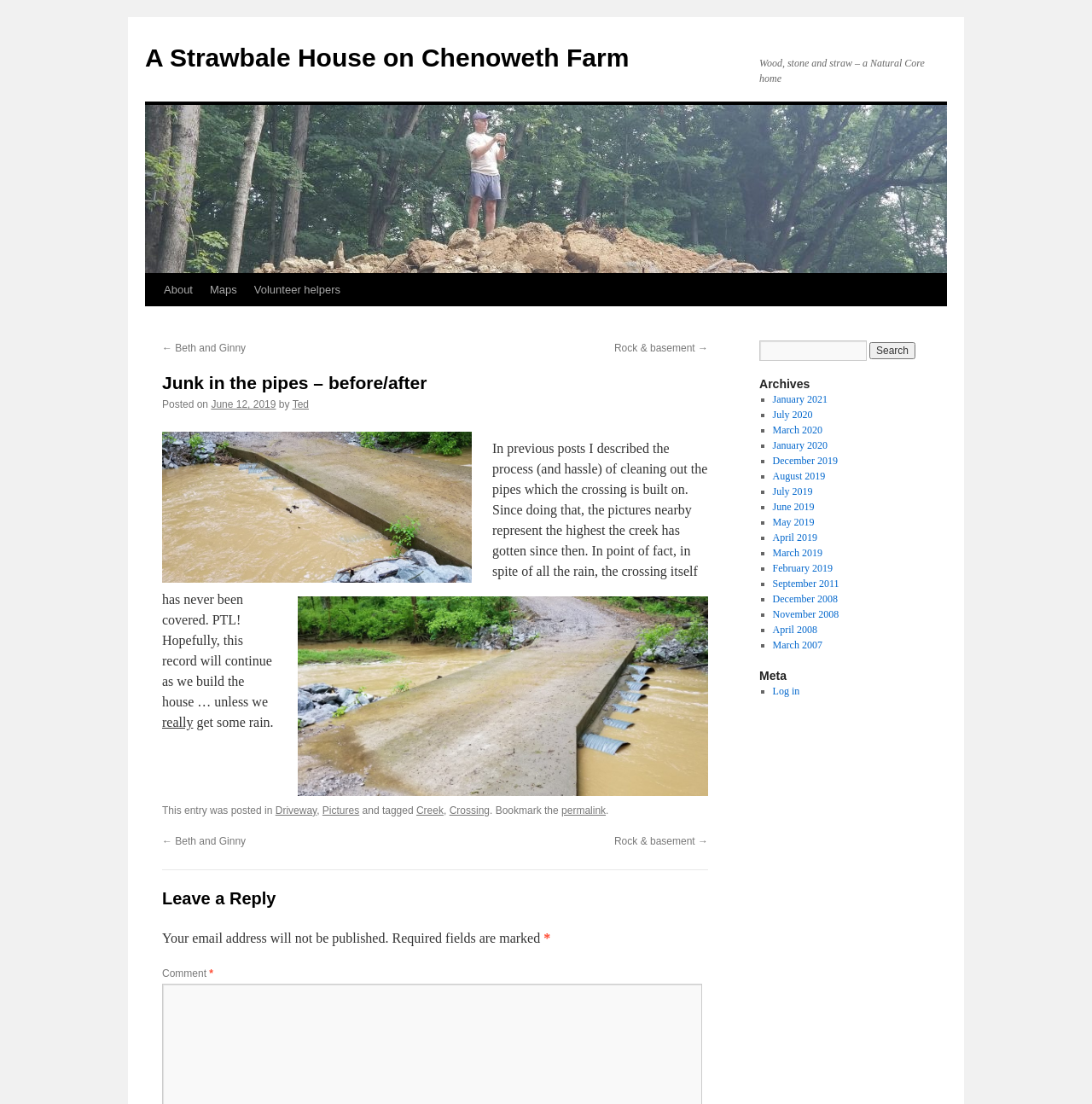Please find the bounding box coordinates of the element that you should click to achieve the following instruction: "Click the 'About' link". The coordinates should be presented as four float numbers between 0 and 1: [left, top, right, bottom].

[0.142, 0.248, 0.184, 0.277]